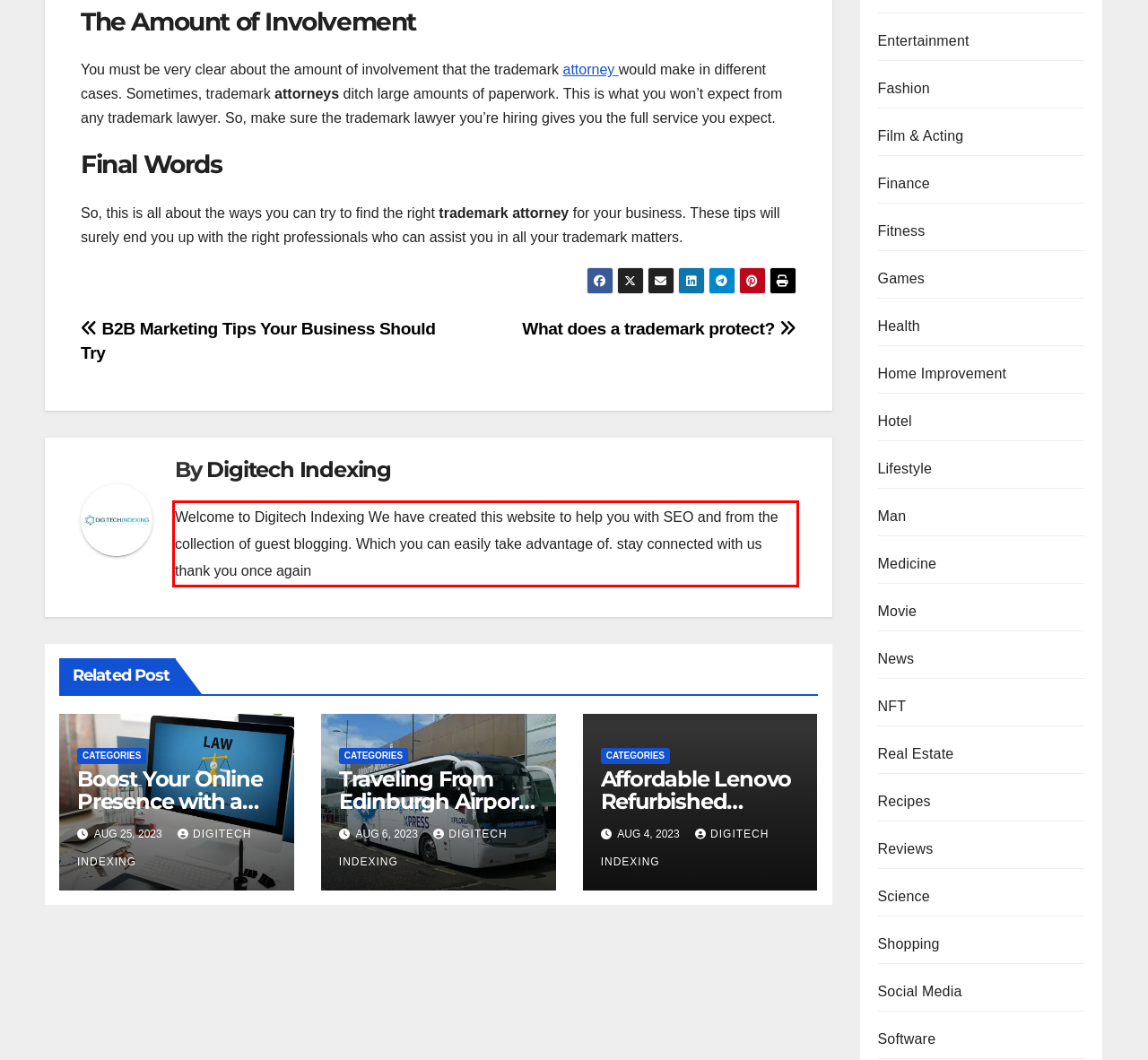You have a webpage screenshot with a red rectangle surrounding a UI element. Extract the text content from within this red bounding box.

Welcome to Digitech Indexing We have created this website to help you with SEO and from the collection of guest blogging. Which you can easily take advantage of. stay connected with us thank you once again